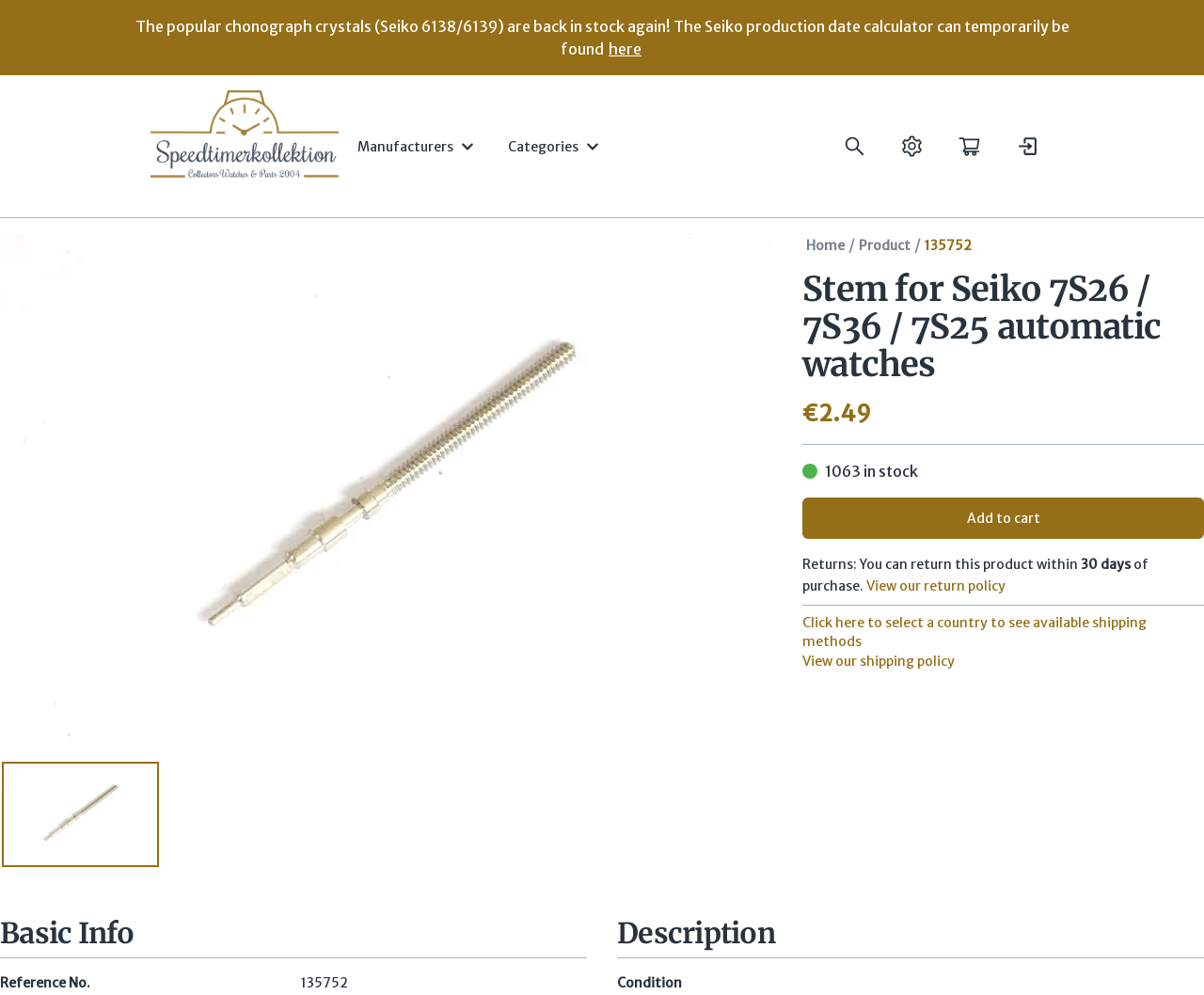Refer to the image and offer a detailed explanation in response to the question: What is the reference number of the product?

The reference number of the product can be found on the webpage, specifically in the 'Basic Info' section, which indicates that the reference number is 135752.